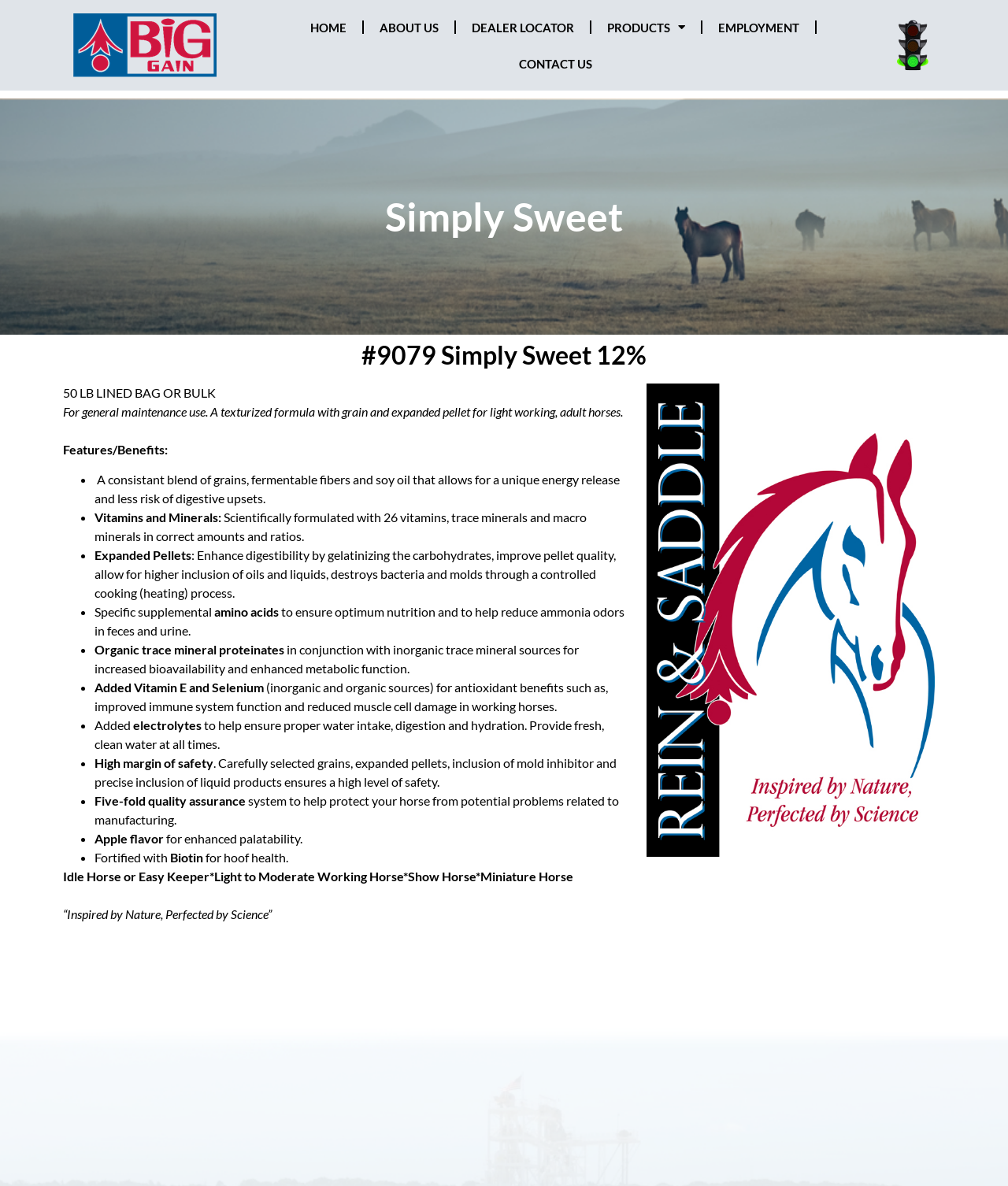Please examine the image and answer the question with a detailed explanation:
What is the purpose of the product?

The purpose of the product is for general maintenance use, as mentioned in the description 'For general maintenance use. A texturized formula with grain and expanded pellet for light working, adult horses.'.